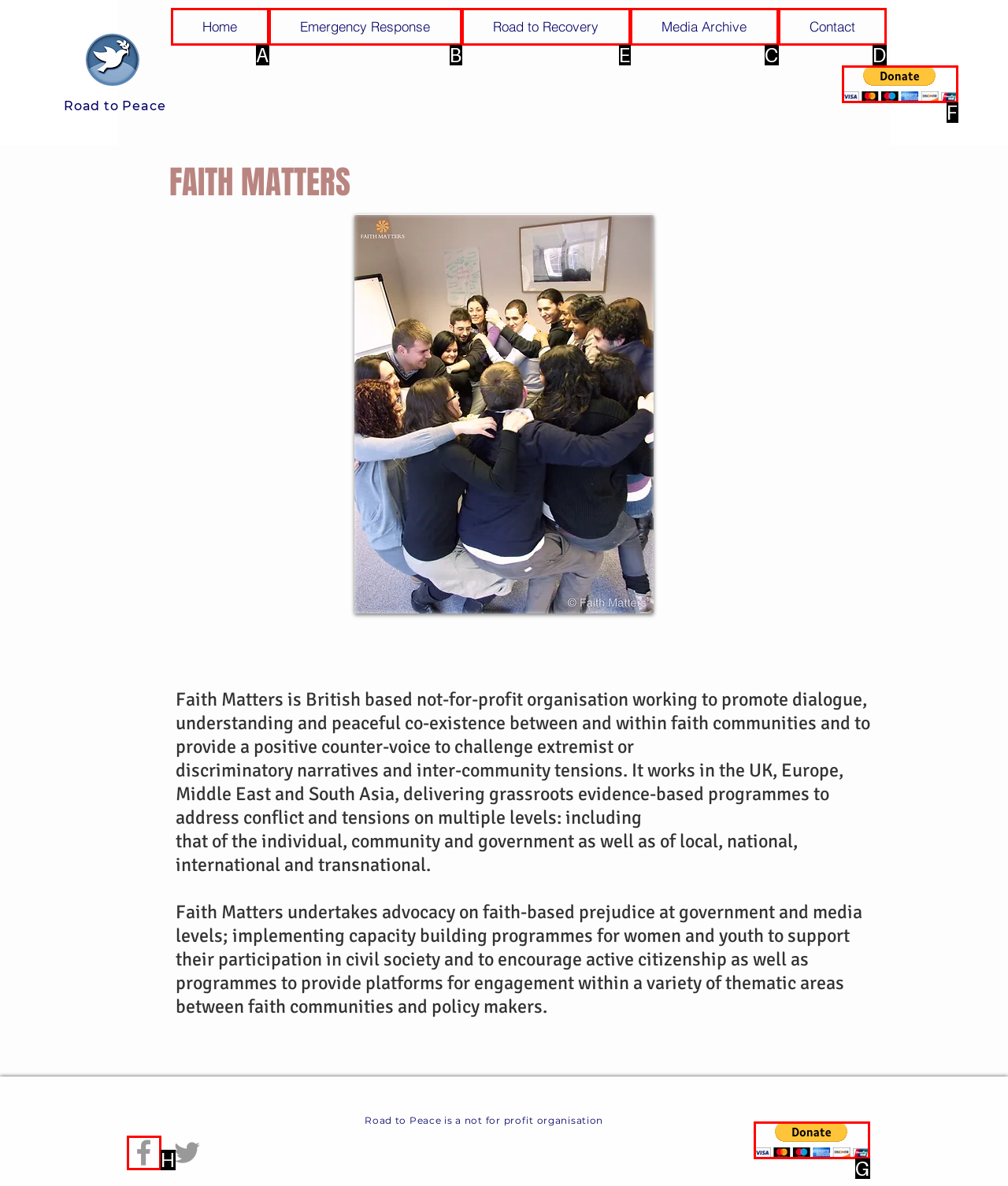Specify which UI element should be clicked to accomplish the task: Click the Road to Recovery link. Answer with the letter of the correct choice.

E